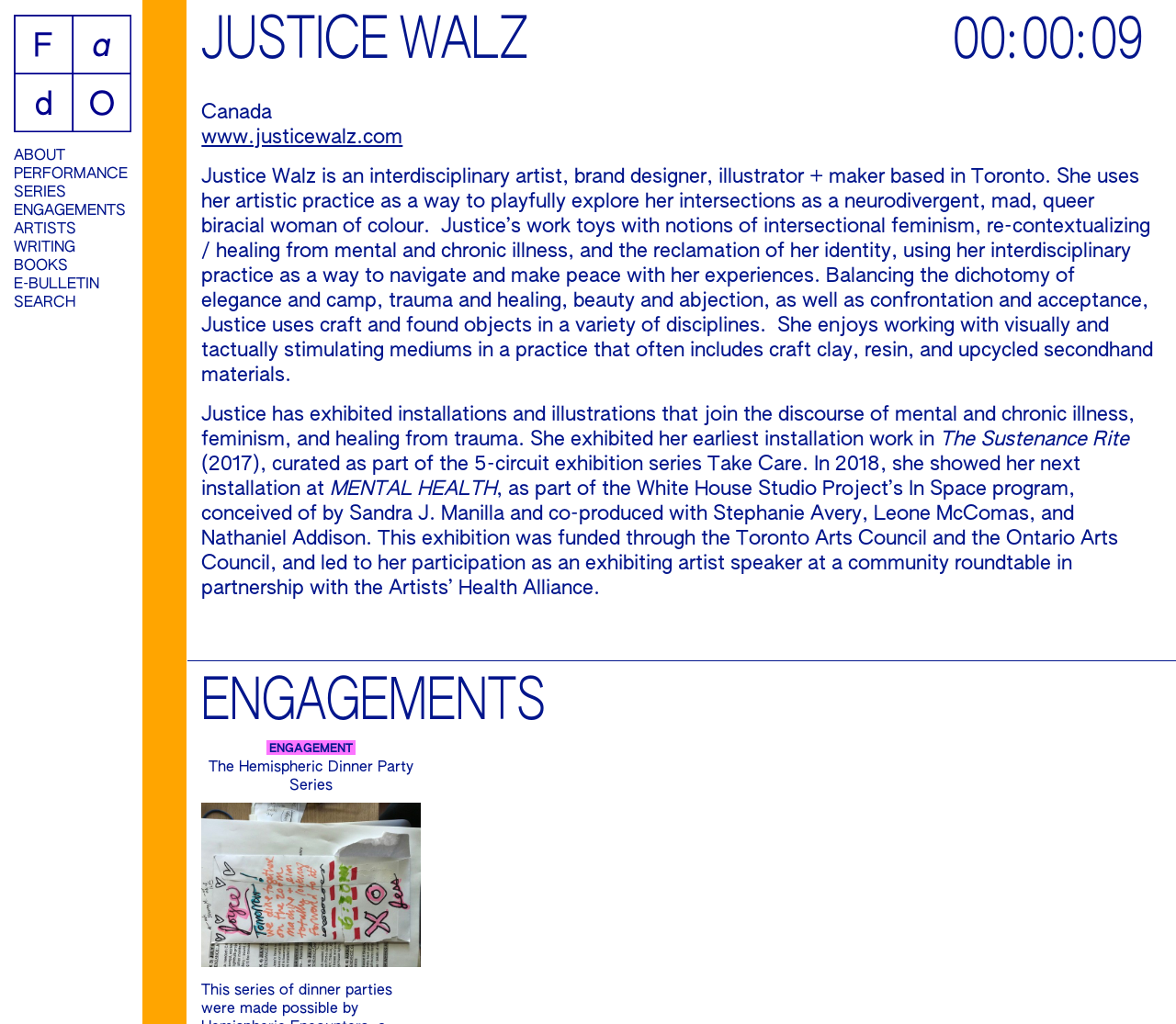Please identify the bounding box coordinates of the element I should click to complete this instruction: 'visit PERFORMANCE page'. The coordinates should be given as four float numbers between 0 and 1, like this: [left, top, right, bottom].

[0.012, 0.162, 0.112, 0.18]